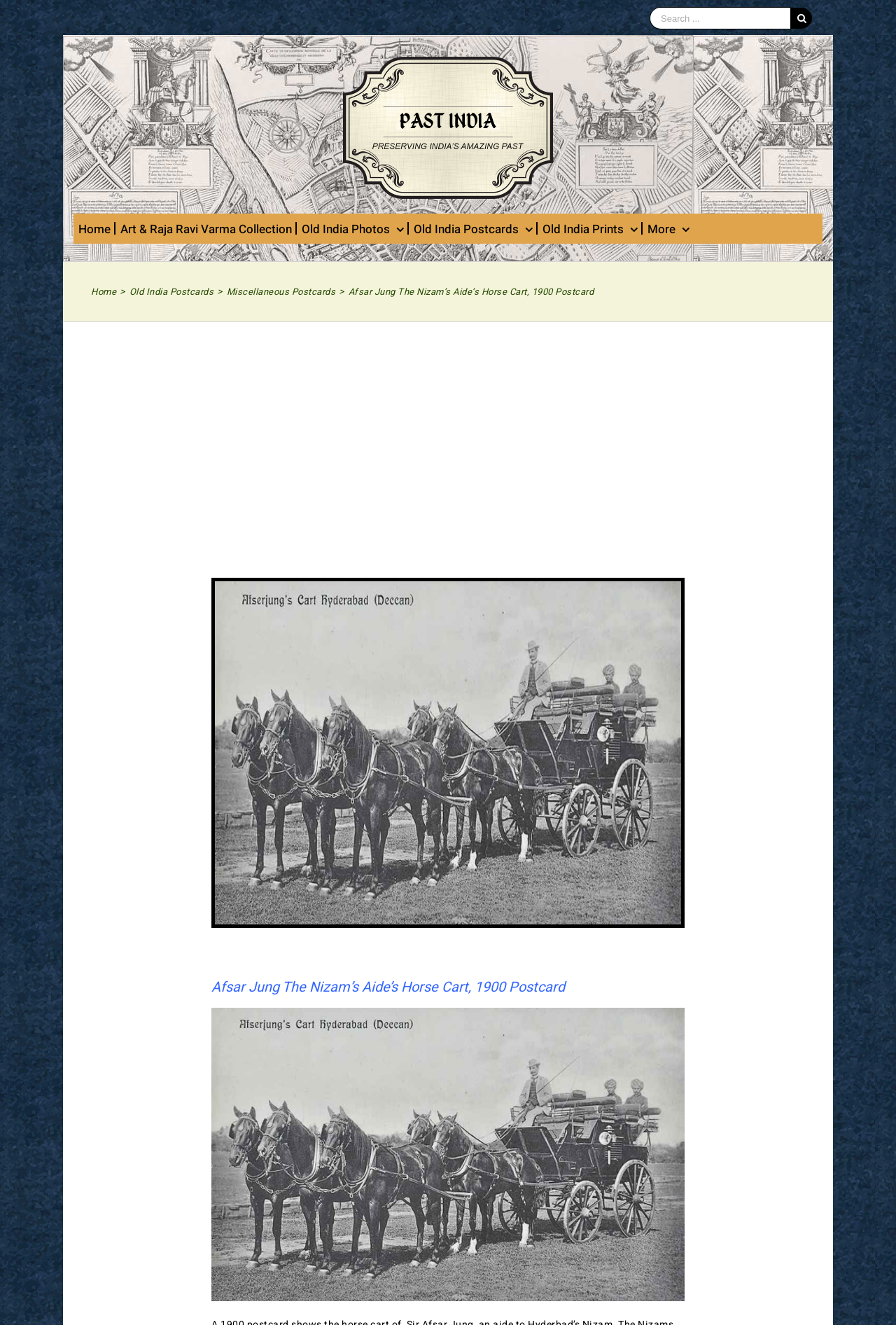What is the main category of the postcard?
Carefully analyze the image and provide a detailed answer to the question.

The main category of the postcard is determined by looking at the breadcrumbs navigation at the top of the webpage, which shows 'Home > Old India Postcards > Miscellaneous Postcards > Afsar Jung The Nizam’s Aide’s Horse Cart, 1900 Postcard'.